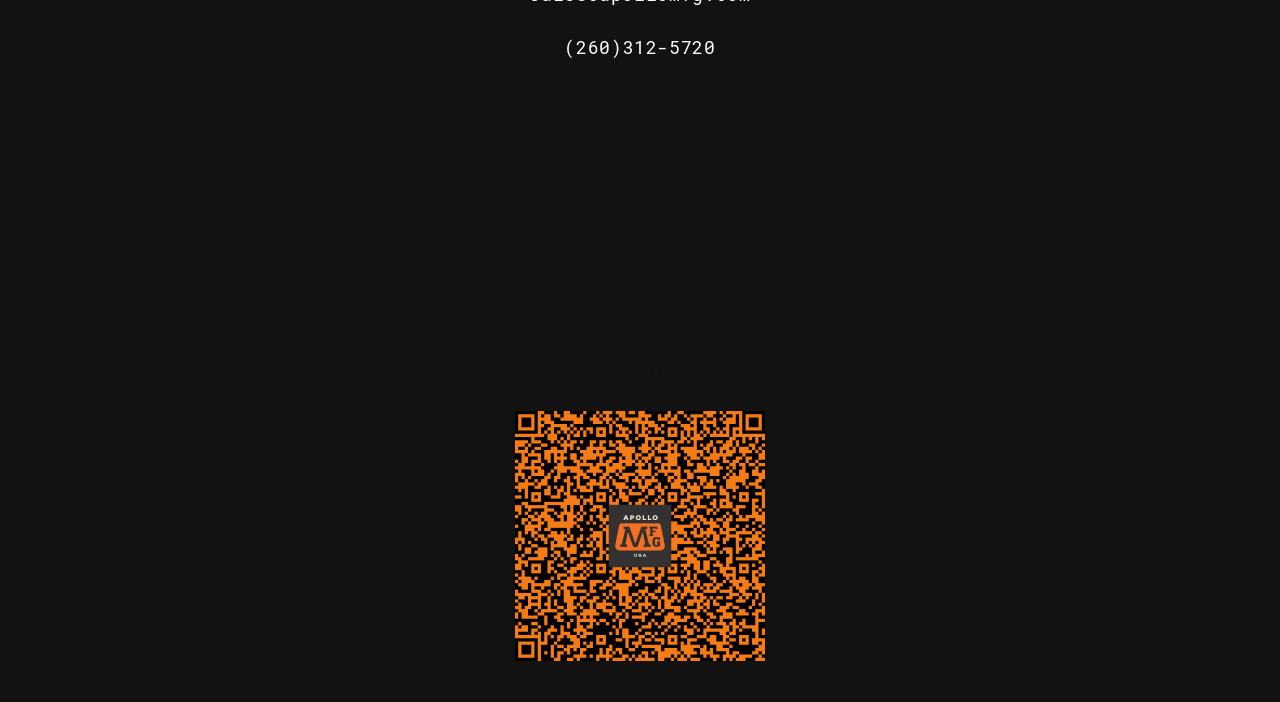Locate the bounding box coordinates of the clickable element to fulfill the following instruction: "Call the phone number". Provide the coordinates as four float numbers between 0 and 1 in the format [left, top, right, bottom].

[0.0, 0.031, 1.0, 0.106]